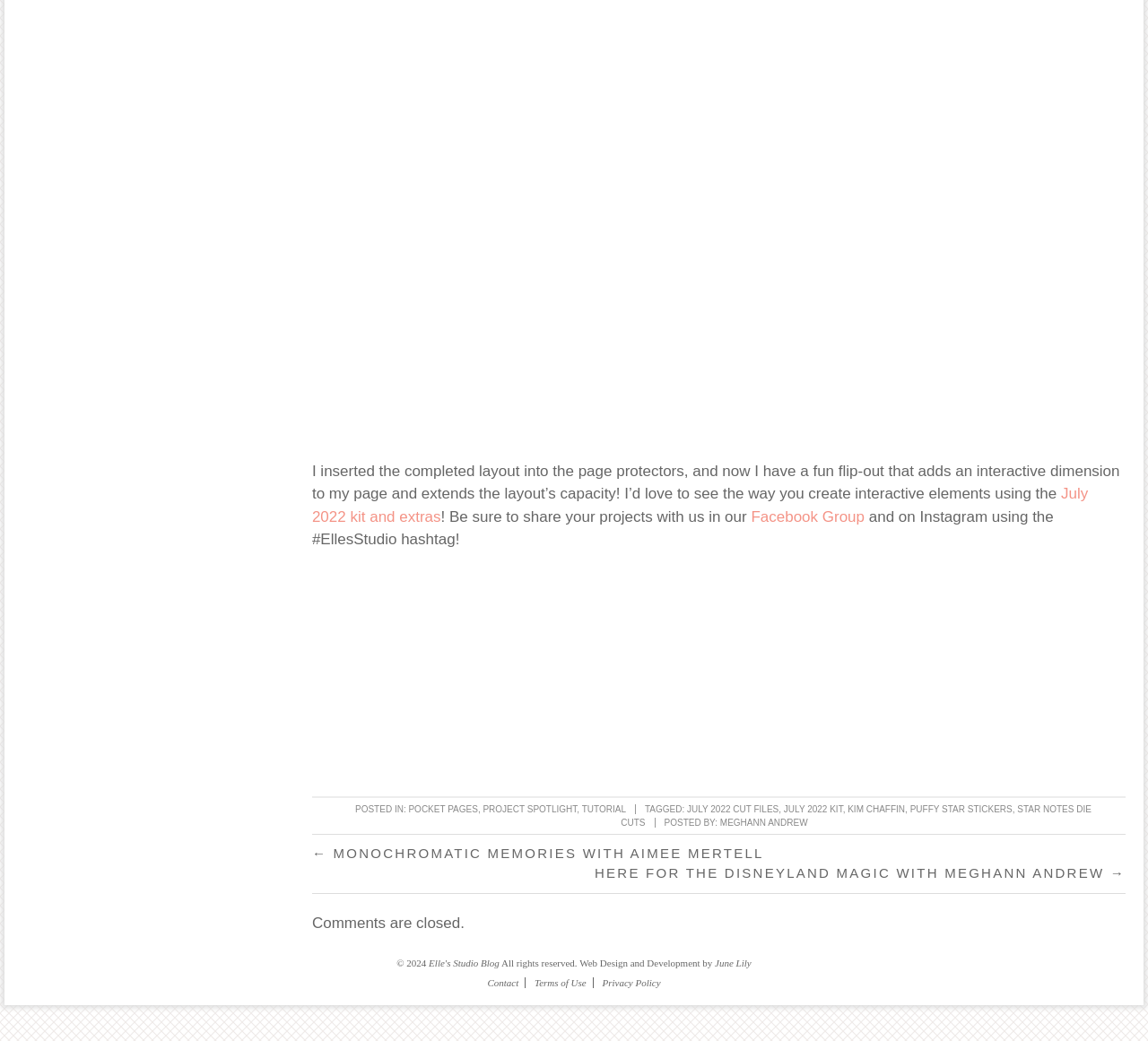Based on the visual content of the image, answer the question thoroughly: What is the category of the post?

I determined the category of the post by looking at the 'POSTED IN:' section in the footer, which mentions 'PROJECT SPOTLIGHT' as one of the categories.